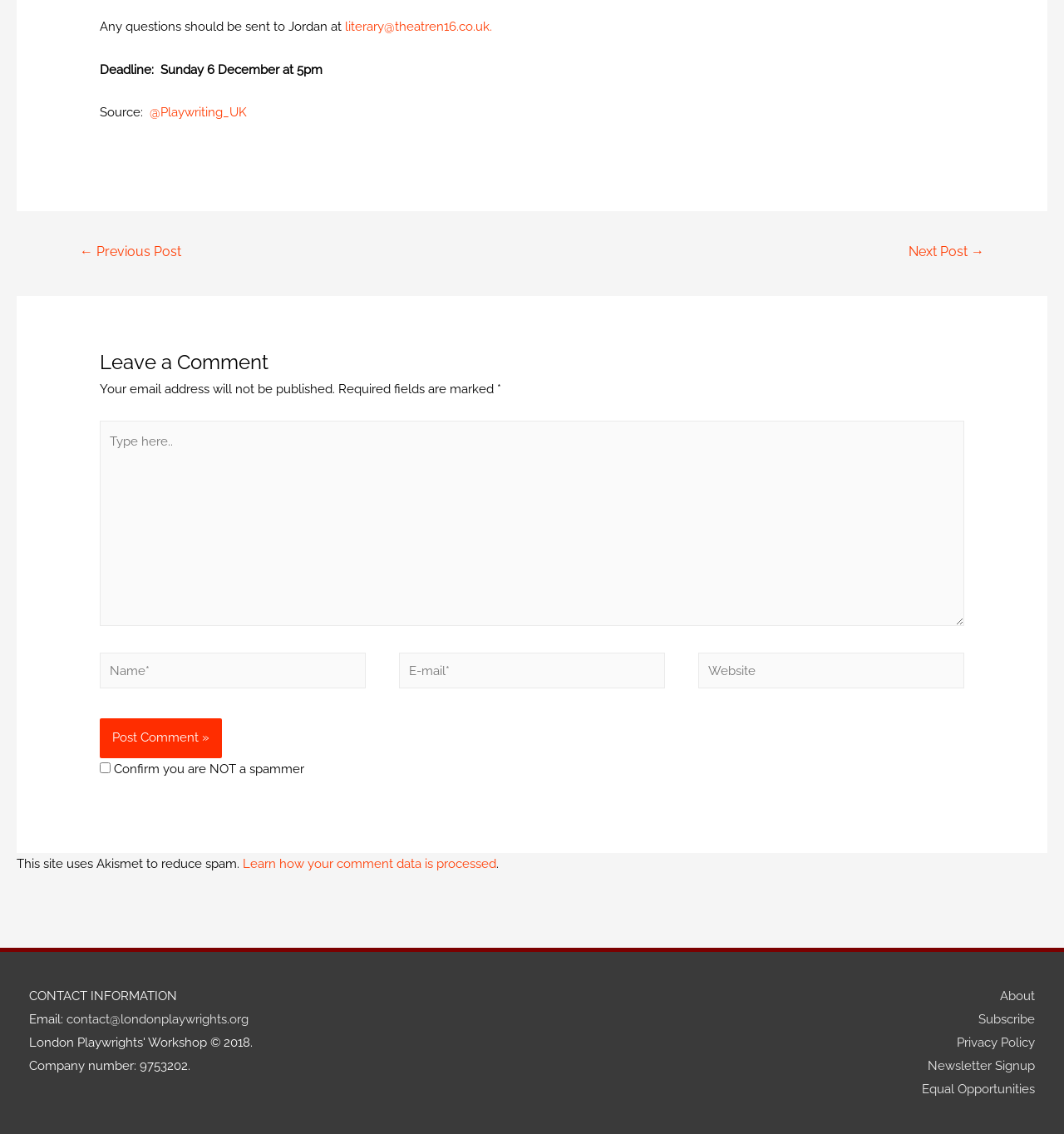Please locate the bounding box coordinates of the element that needs to be clicked to achieve the following instruction: "Post a comment". The coordinates should be four float numbers between 0 and 1, i.e., [left, top, right, bottom].

[0.094, 0.634, 0.209, 0.669]